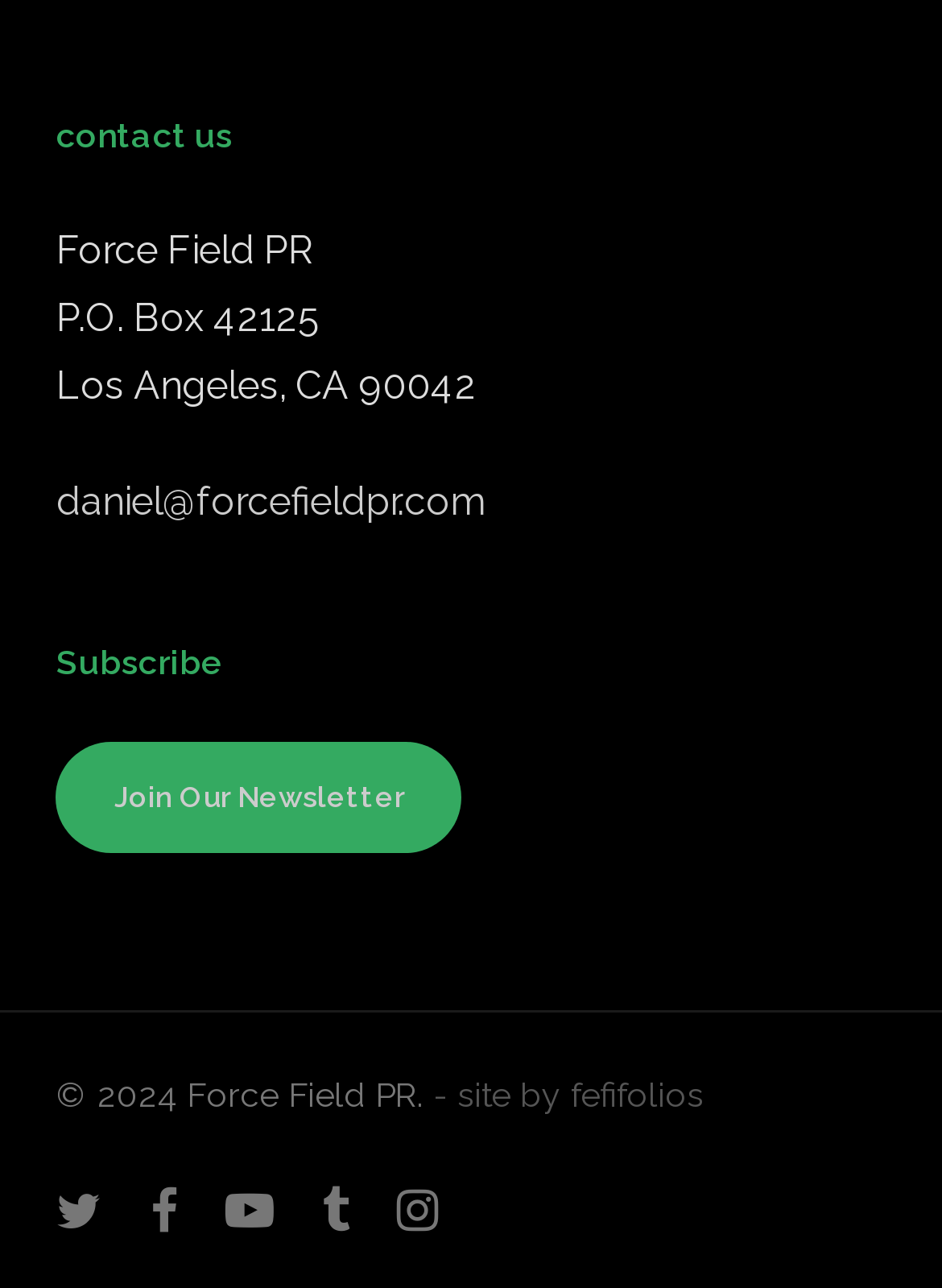Determine the bounding box coordinates of the clickable element necessary to fulfill the instruction: "Send an email to daniel@forcefieldpr.com". Provide the coordinates as four float numbers within the 0 to 1 range, i.e., [left, top, right, bottom].

[0.06, 0.371, 0.516, 0.406]